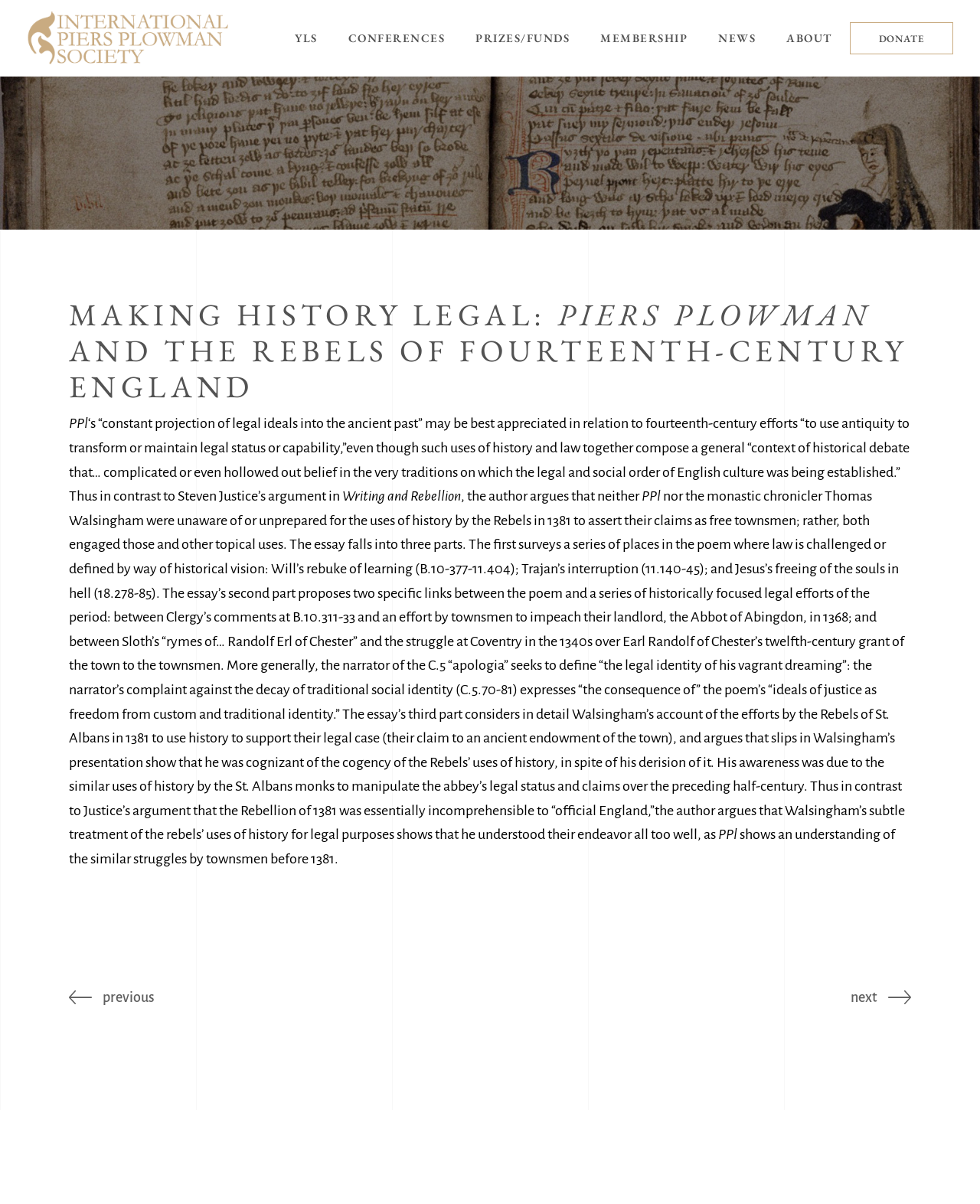Locate the bounding box coordinates of the element I should click to achieve the following instruction: "donate".

[0.867, 0.018, 0.973, 0.045]